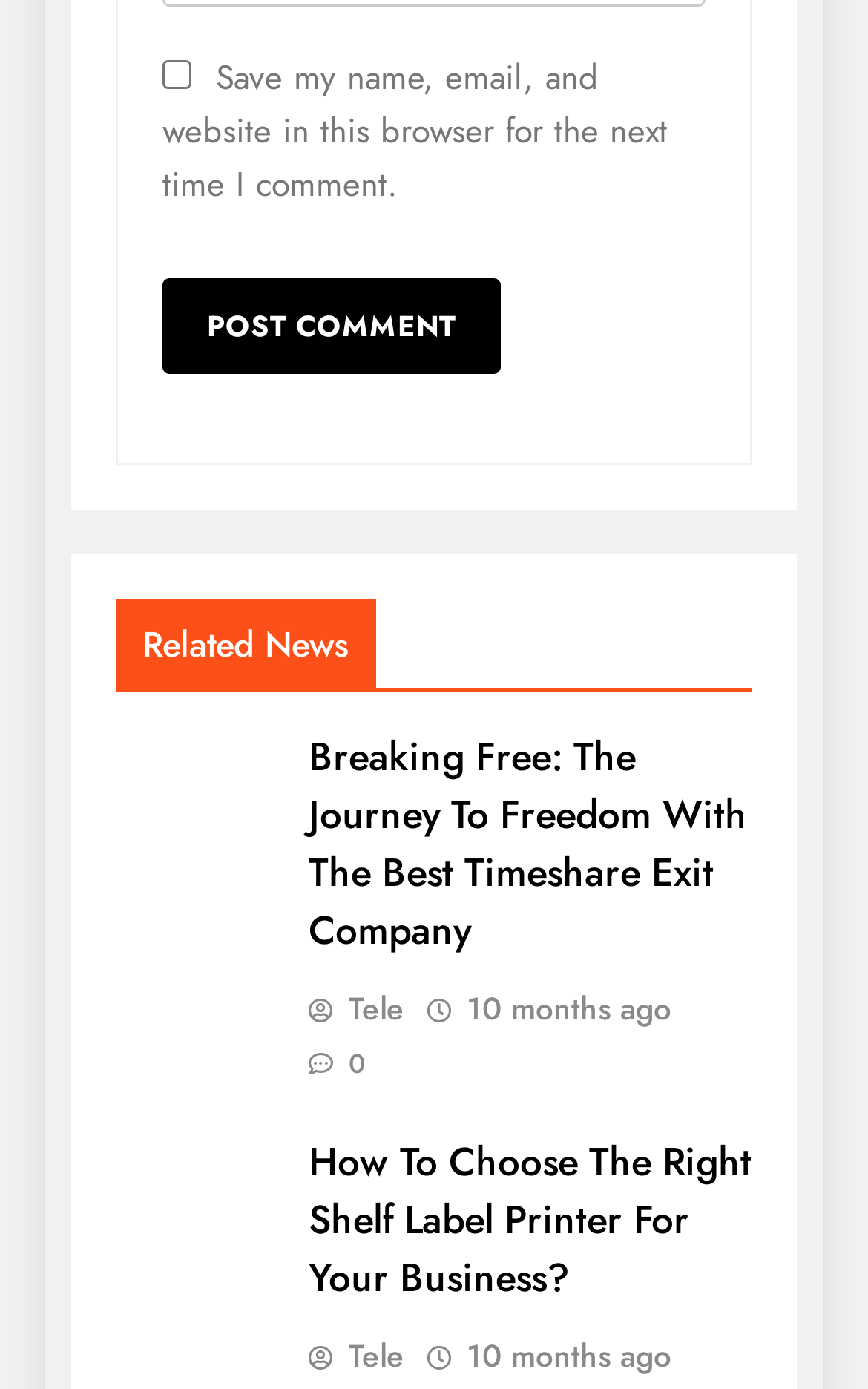Determine the bounding box coordinates of the element that should be clicked to execute the following command: "Click the Post Comment button".

[0.187, 0.201, 0.576, 0.27]